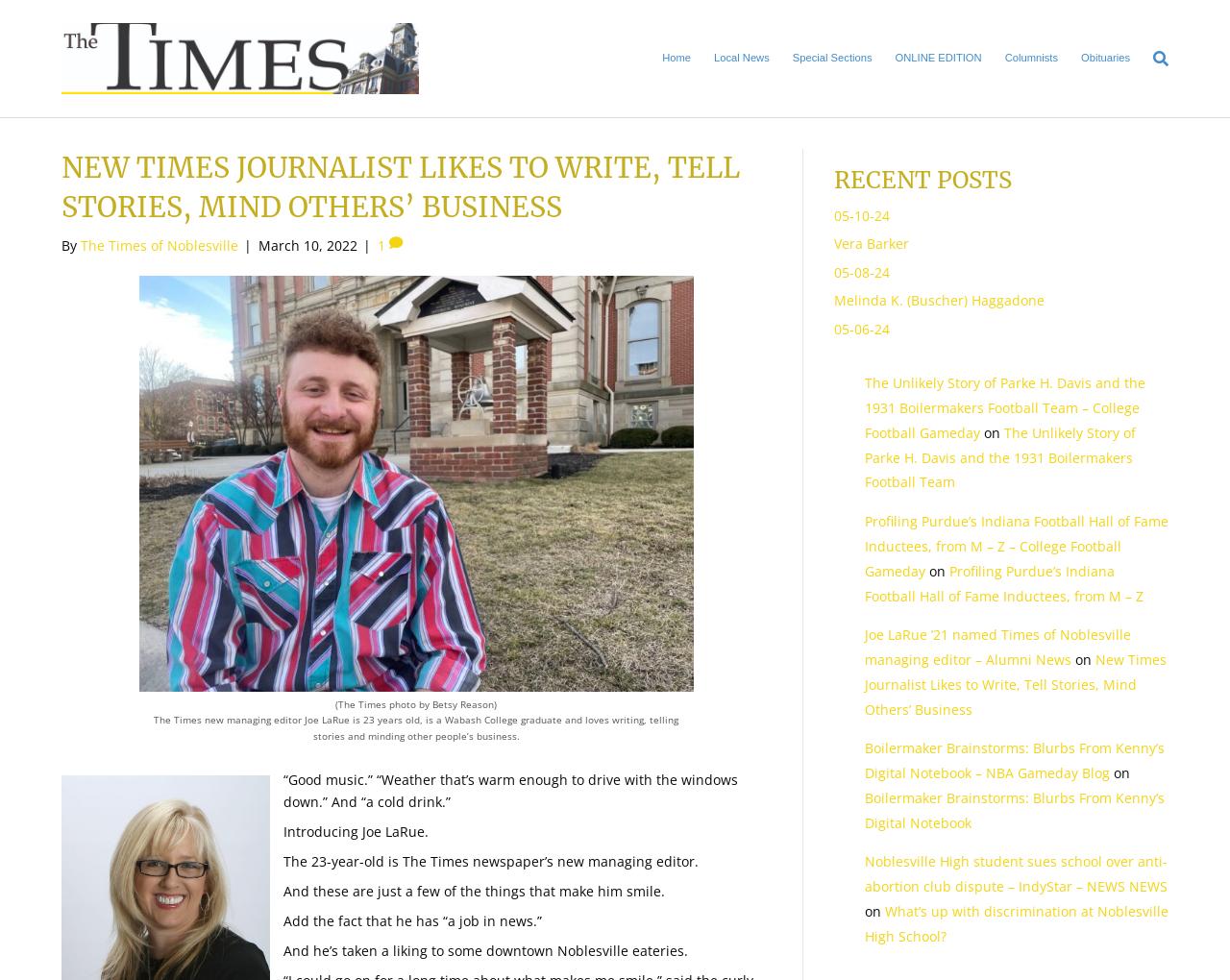Who is the new managing editor of The Times?
Look at the image and answer the question with a single word or phrase.

Joe LaRue